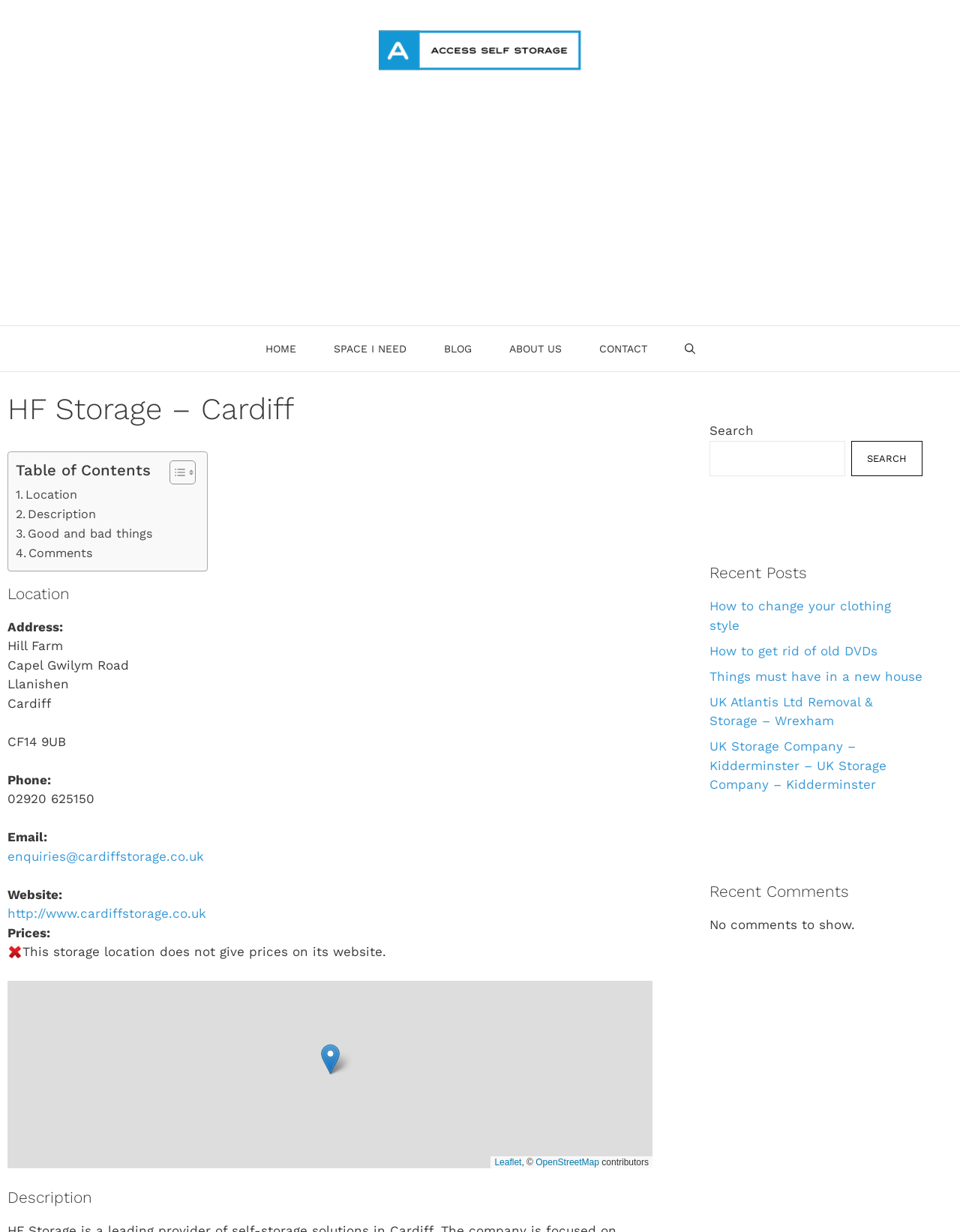Locate the bounding box coordinates of the clickable part needed for the task: "Click the 'HOME' link".

[0.257, 0.265, 0.328, 0.301]